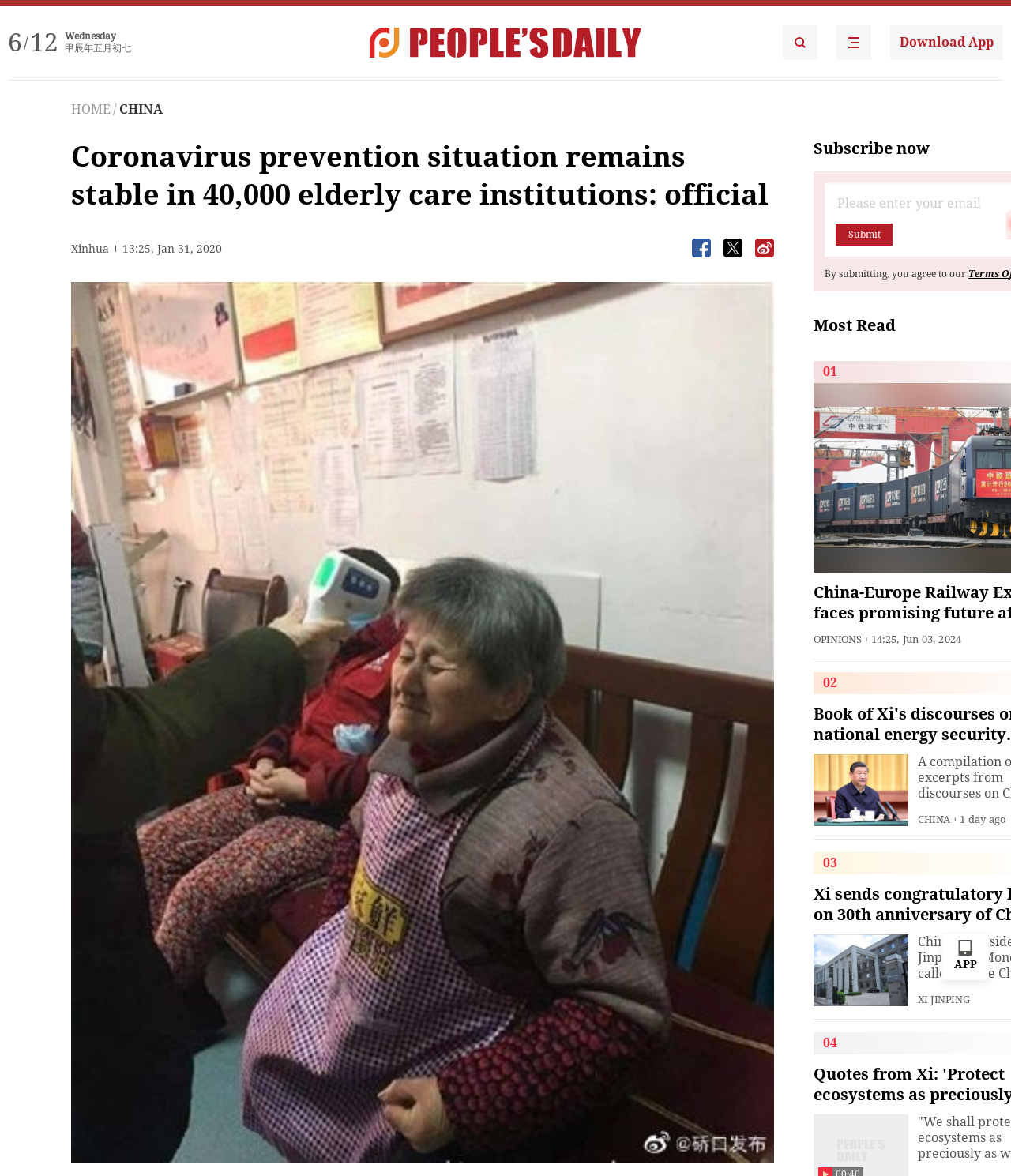What is the date of the news article?
Using the visual information from the image, give a one-word or short-phrase answer.

Jan 31, 2020